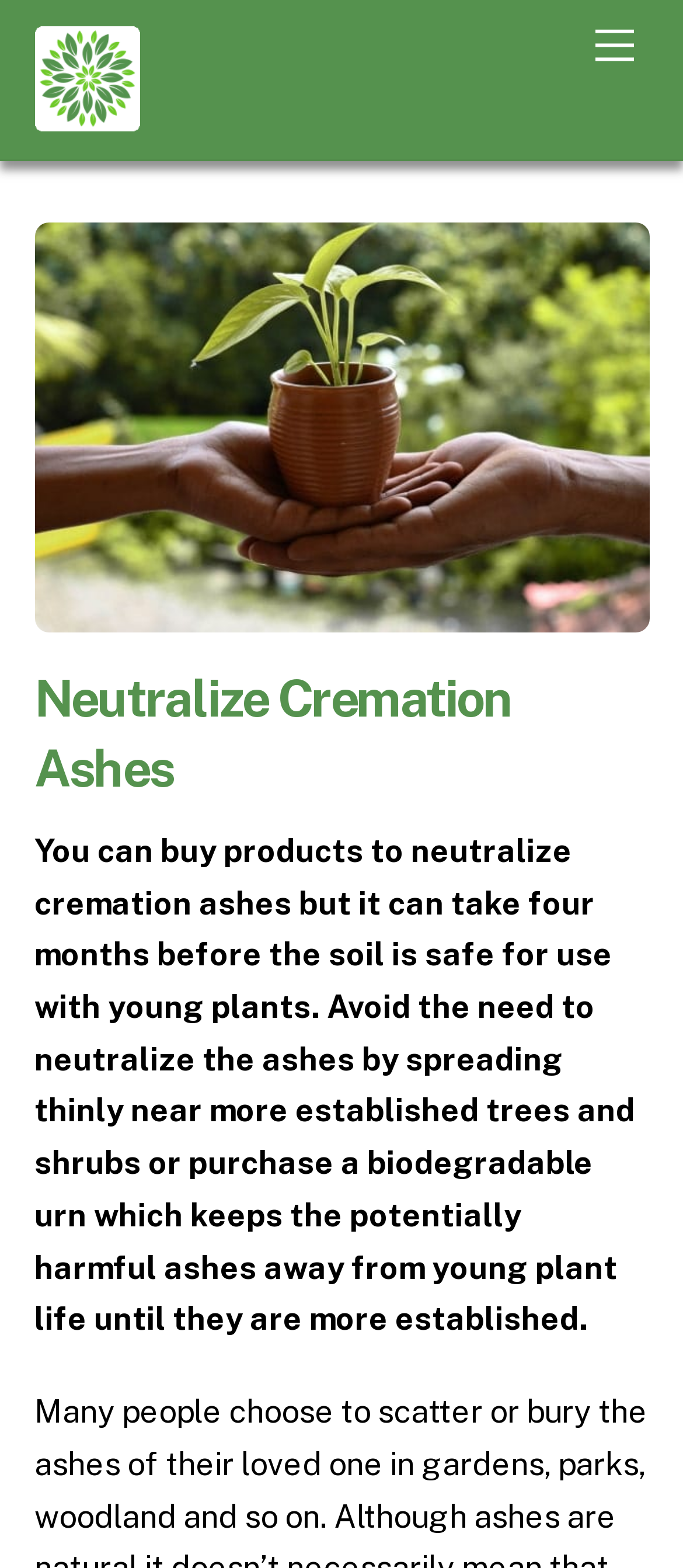Utilize the information from the image to answer the question in detail:
Where can the ashes be spread to avoid harming young plants?

The webpage recommends spreading the ashes thinly near more established trees and shrubs to avoid harming young plants.